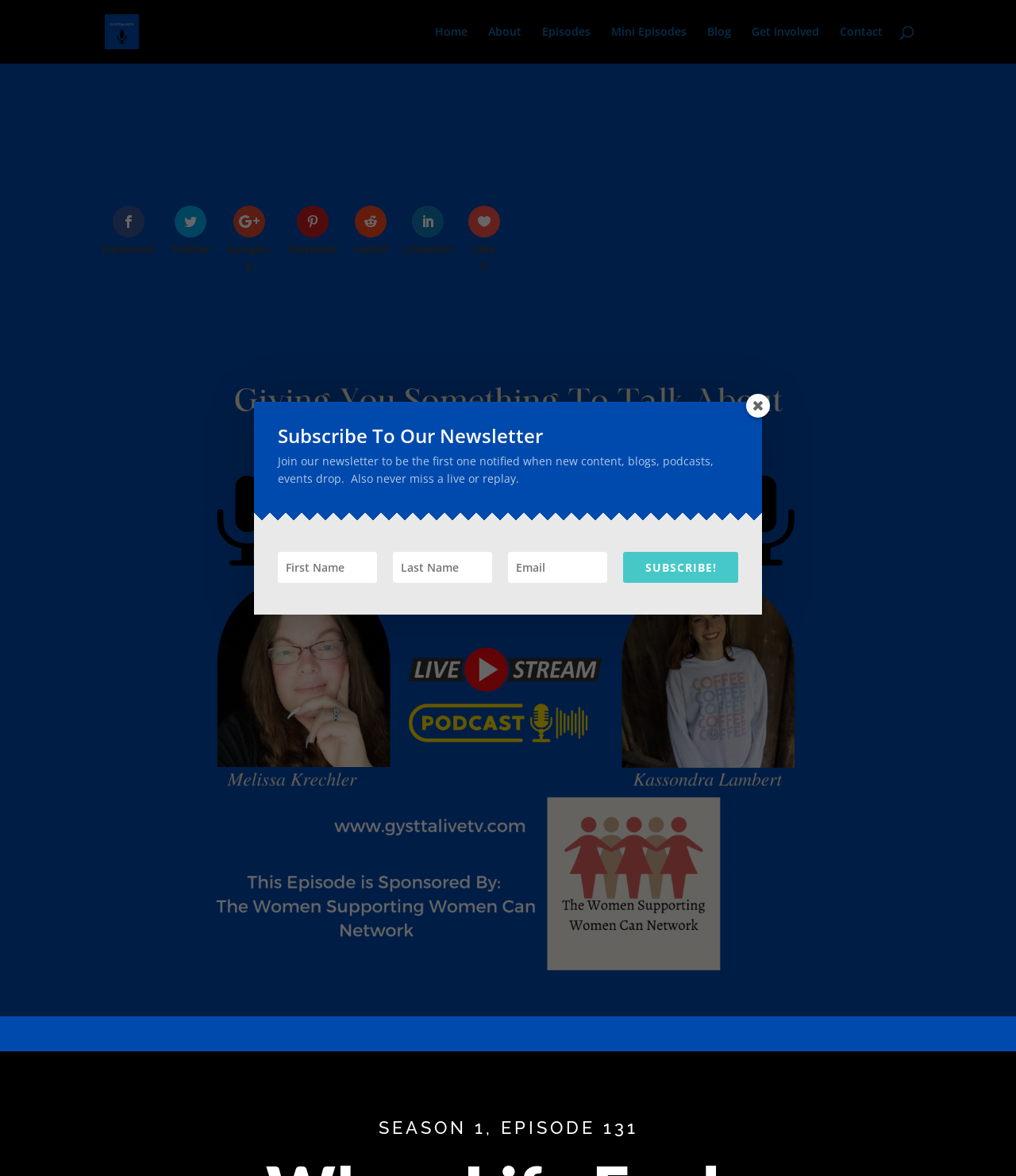Please specify the bounding box coordinates in the format (top-left x, top-left y, bottom-right x, bottom-right y), with values ranging from 0 to 1. Identify the bounding box for the UI component described as follows: Like 0

[0.461, 0.175, 0.492, 0.233]